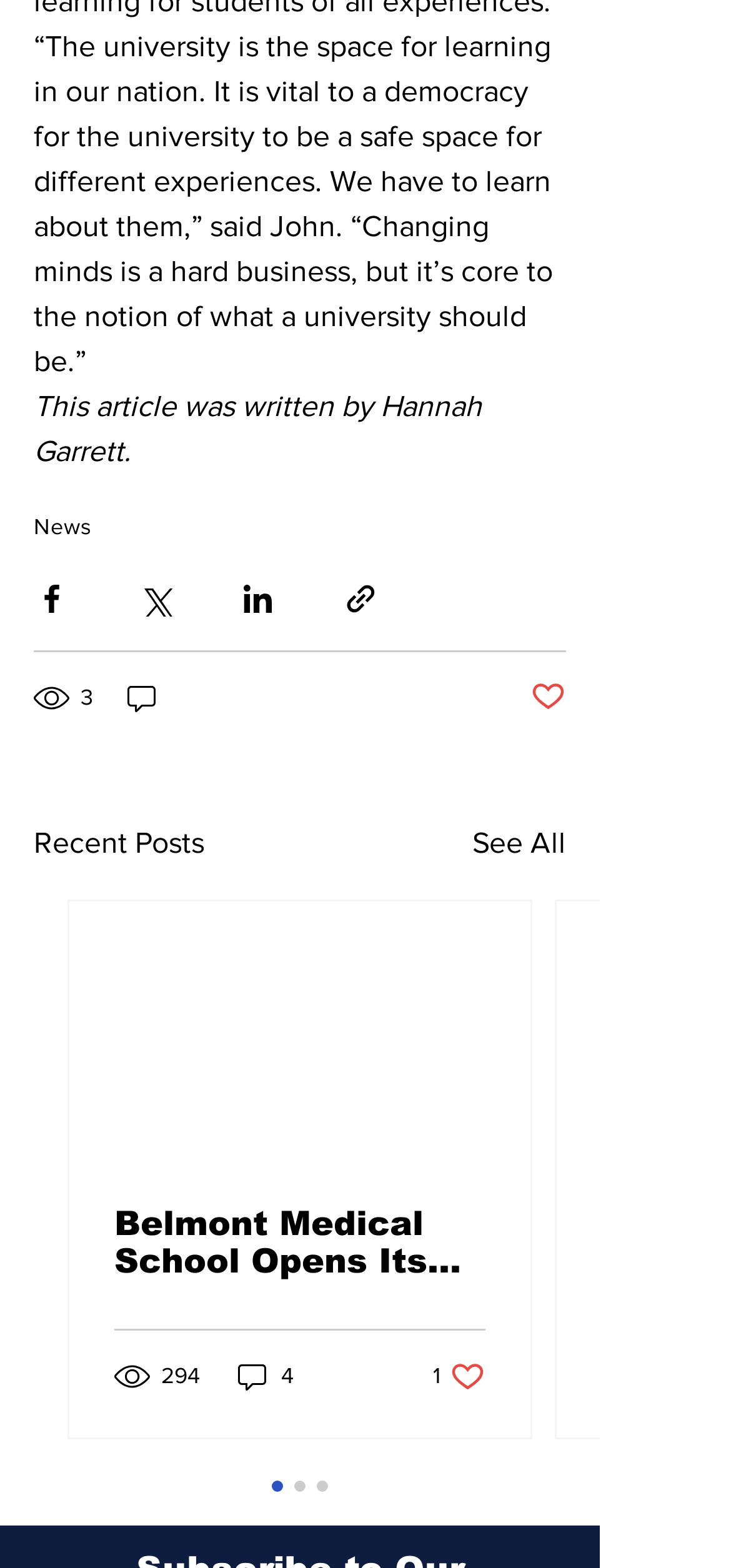Give a one-word or short phrase answer to this question: 
How many social media sharing options are available?

4